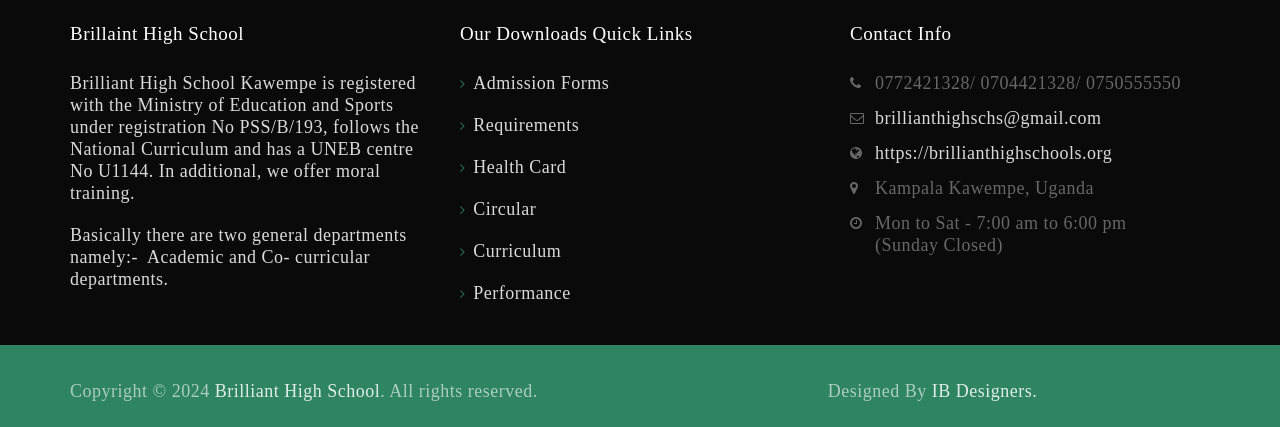Give a concise answer using only one word or phrase for this question:
What is the registration number of the school with the Ministry of Education and Sports?

PSS/B/193